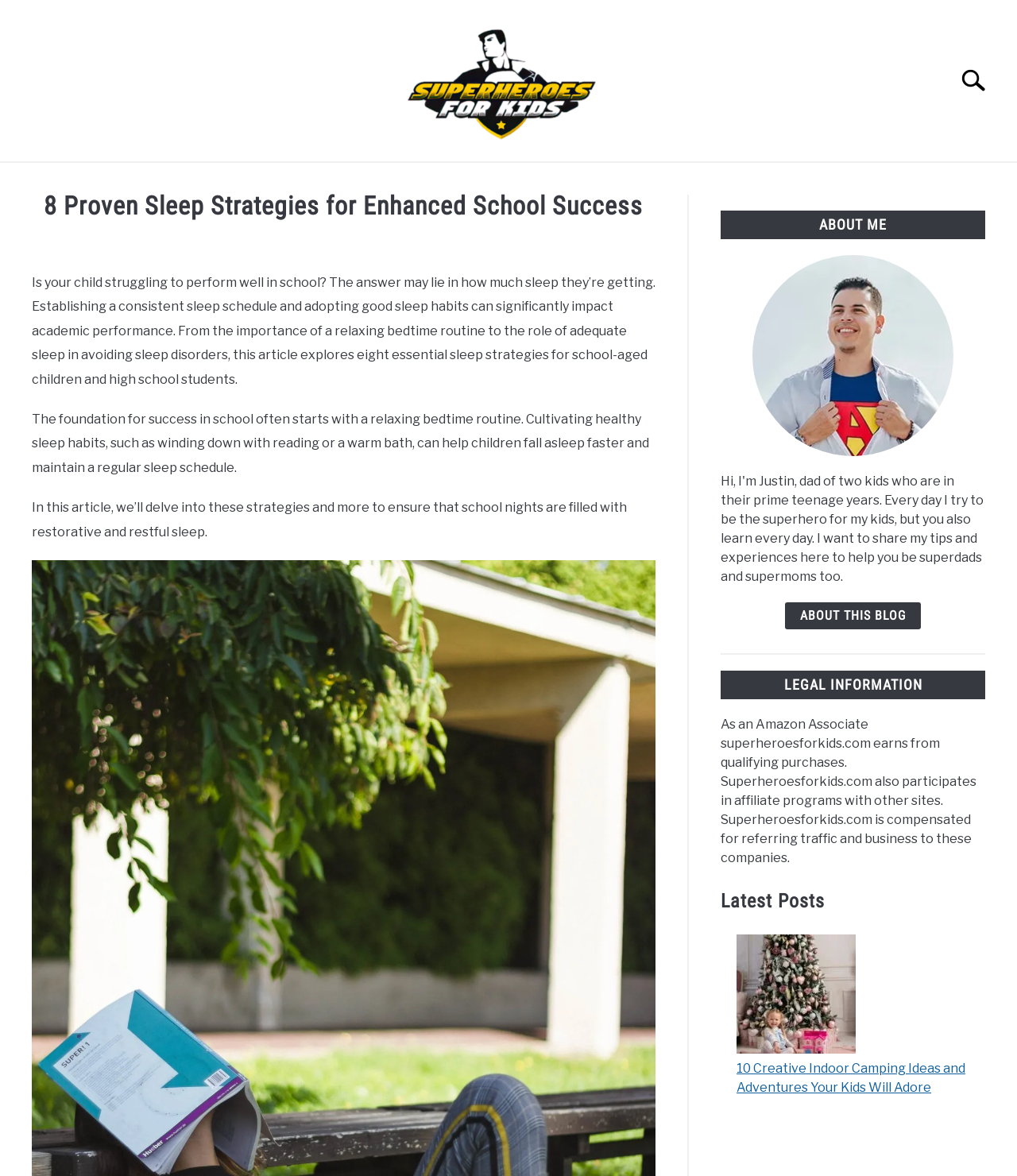Please identify the bounding box coordinates of the region to click in order to complete the task: "Search for something". The coordinates must be four float numbers between 0 and 1, specified as [left, top, right, bottom].

[0.93, 0.045, 1.0, 0.092]